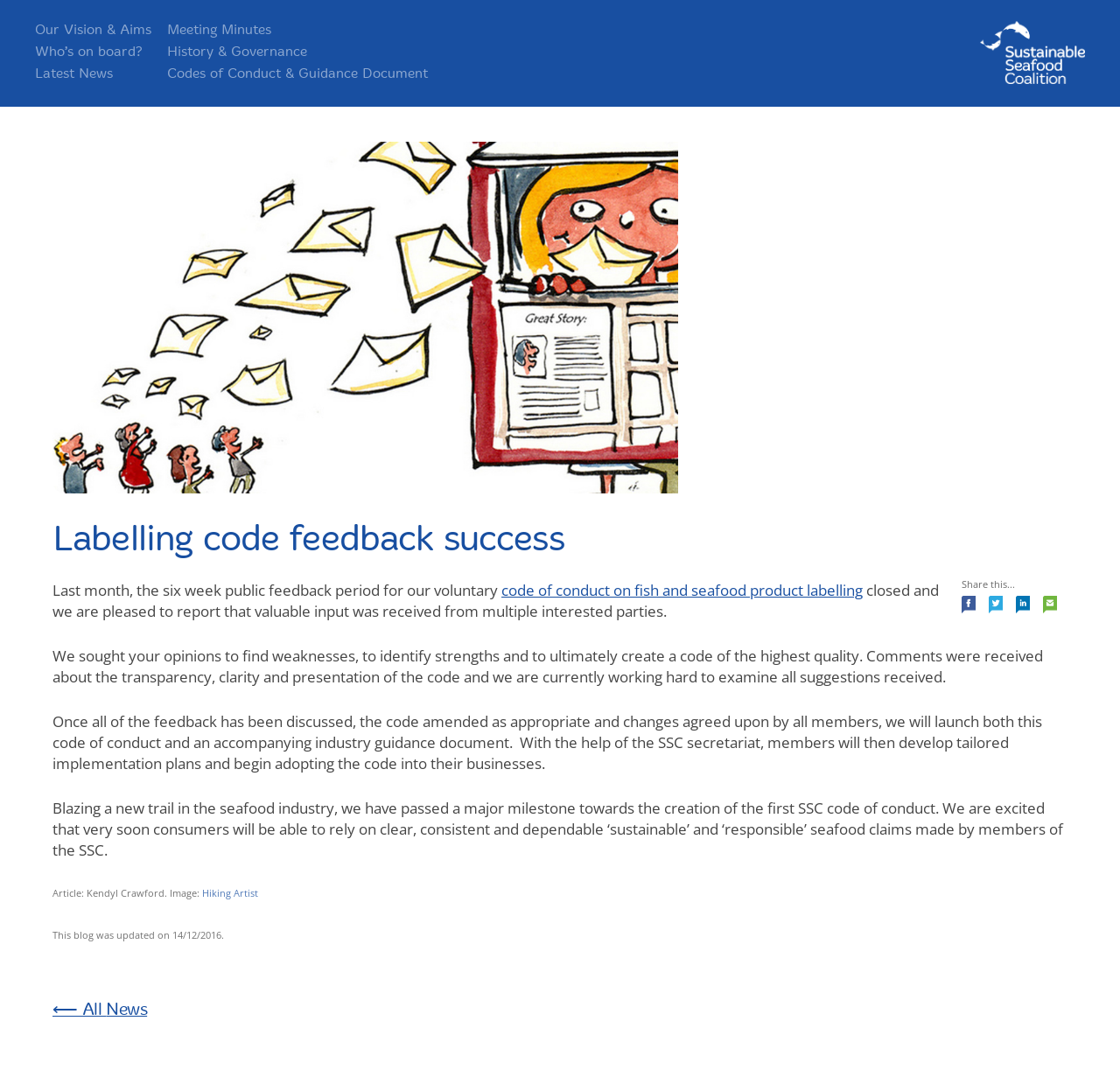Could you specify the bounding box coordinates for the clickable section to complete the following instruction: "Read about our vision and aims"?

[0.031, 0.021, 0.135, 0.036]